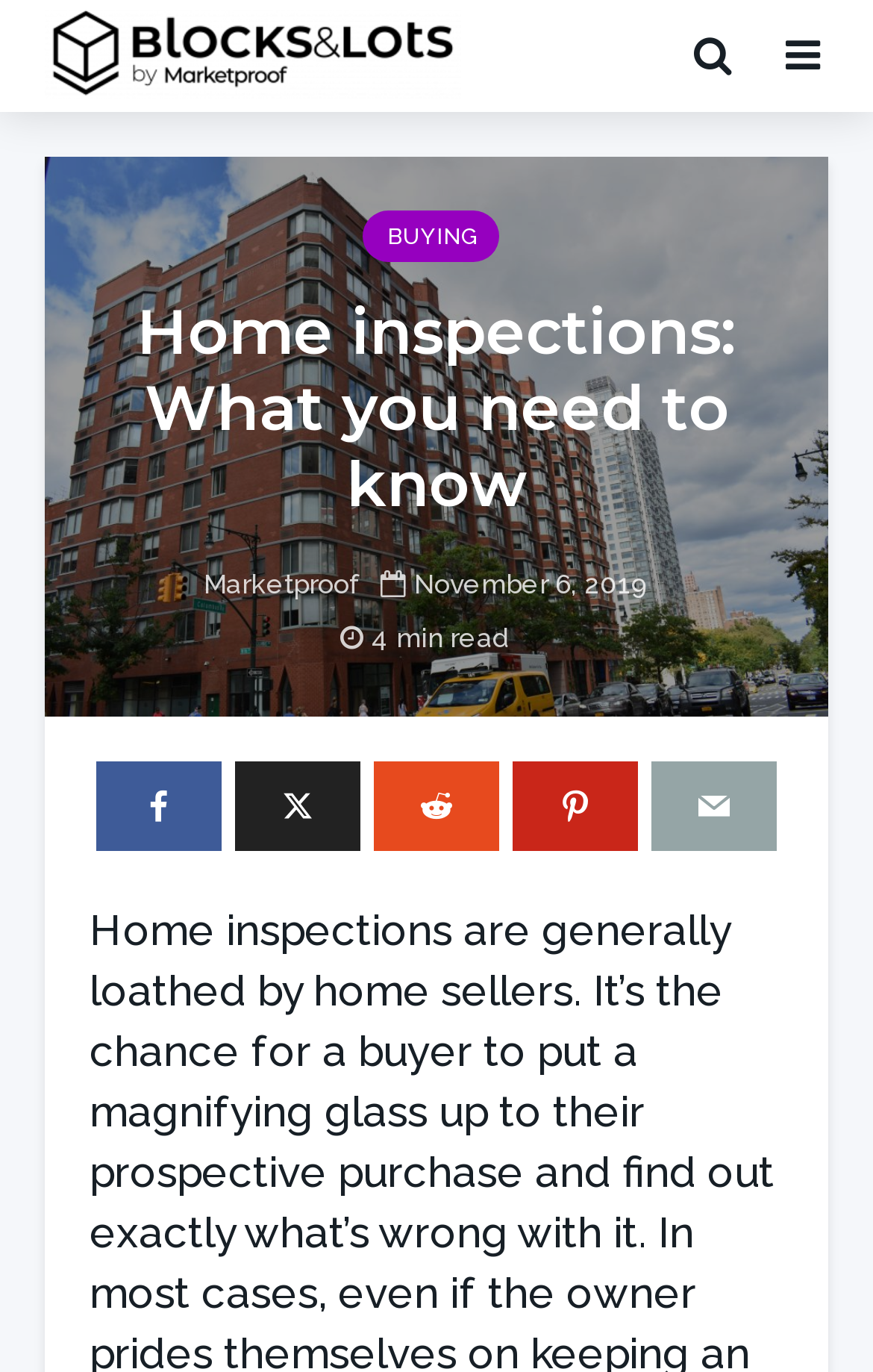Give a short answer using one word or phrase for the question:
What is the date of the article?

November 6, 2019